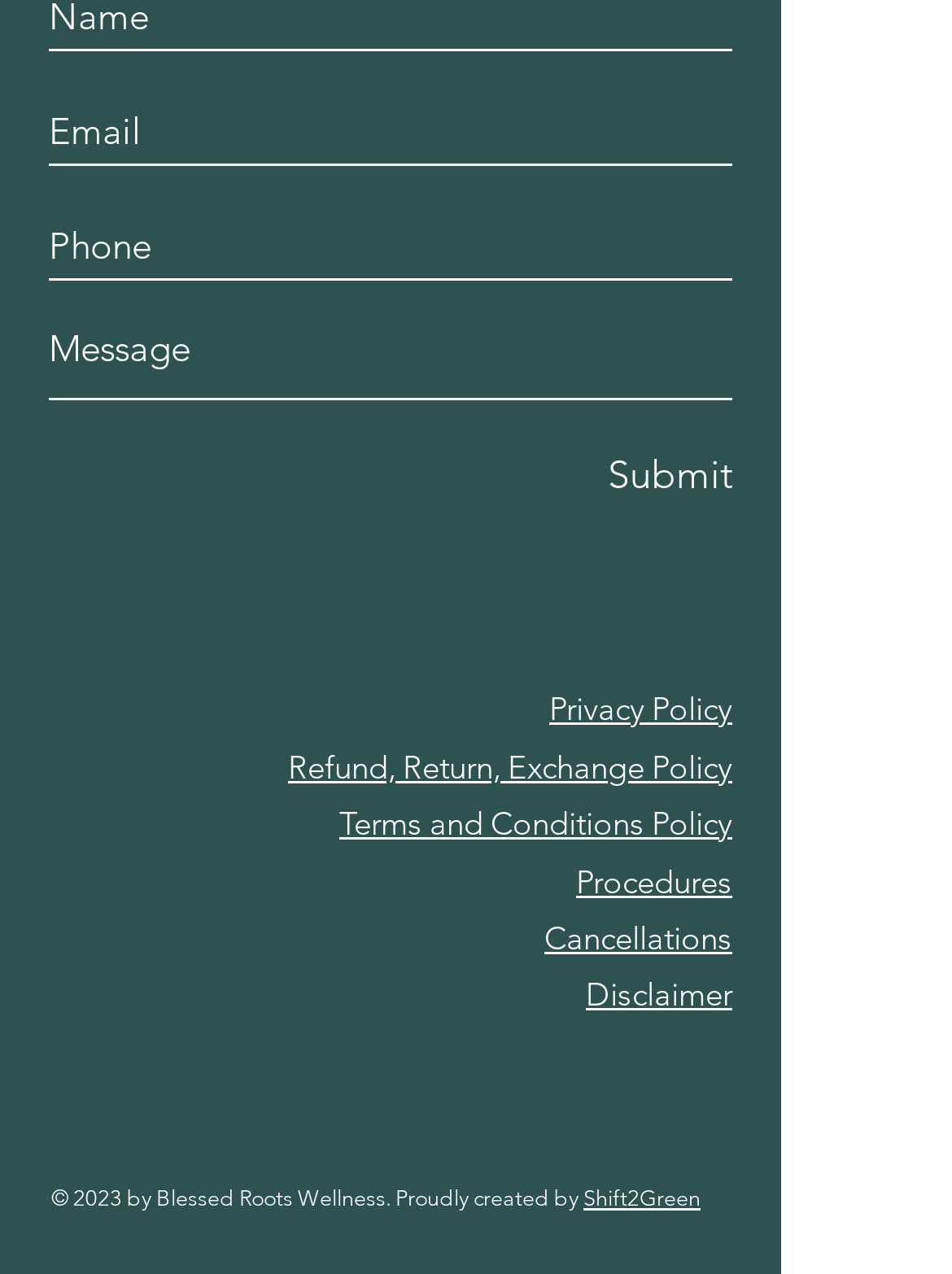Given the description of the UI element: "Privacy Policy", predict the bounding box coordinates in the form of [left, top, right, bottom], with each value being a float between 0 and 1.

[0.577, 0.543, 0.769, 0.572]